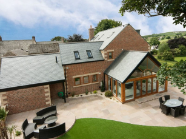Please give a succinct answer using a single word or phrase:
What is the material of the facade?

Brick